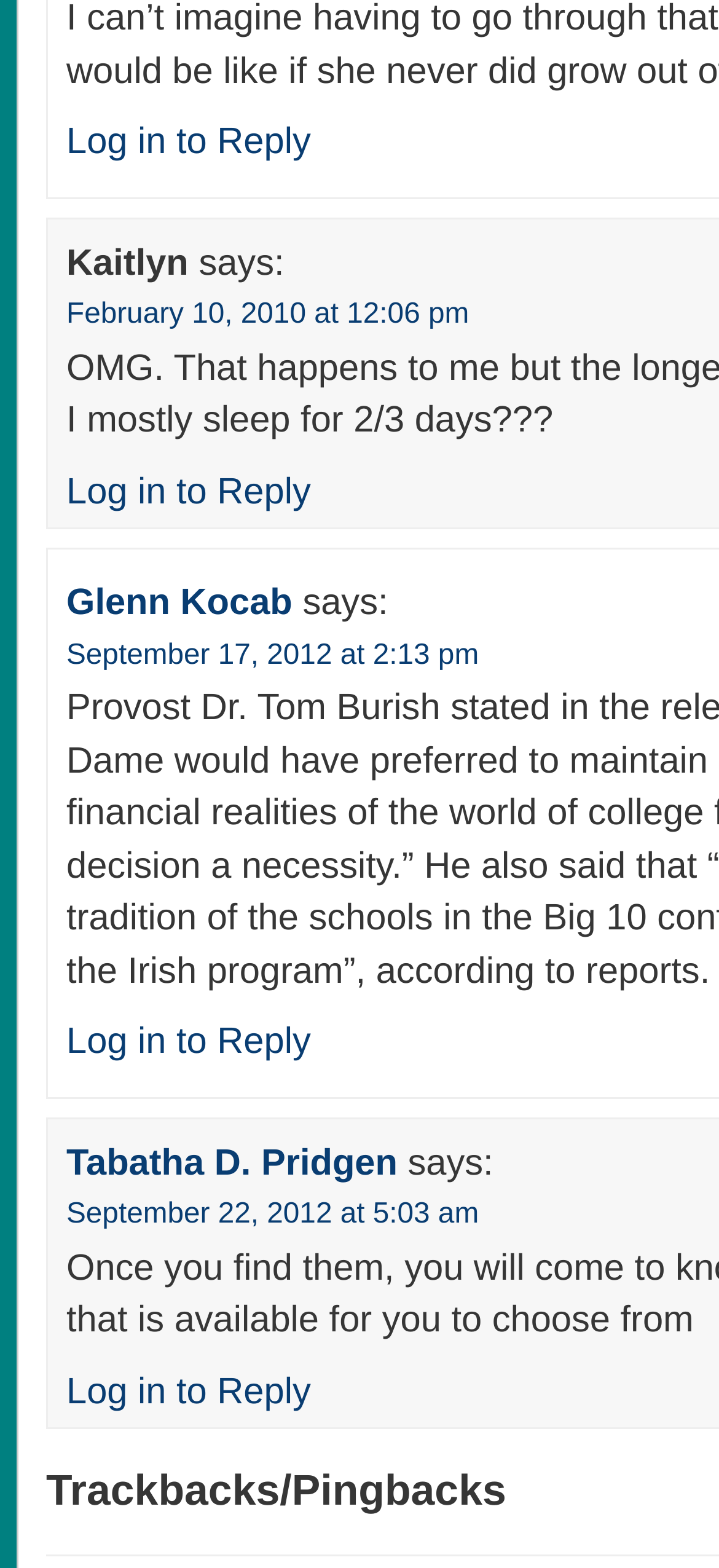What is the date of Glenn Kocab's comment?
Your answer should be a single word or phrase derived from the screenshot.

September 17, 2012